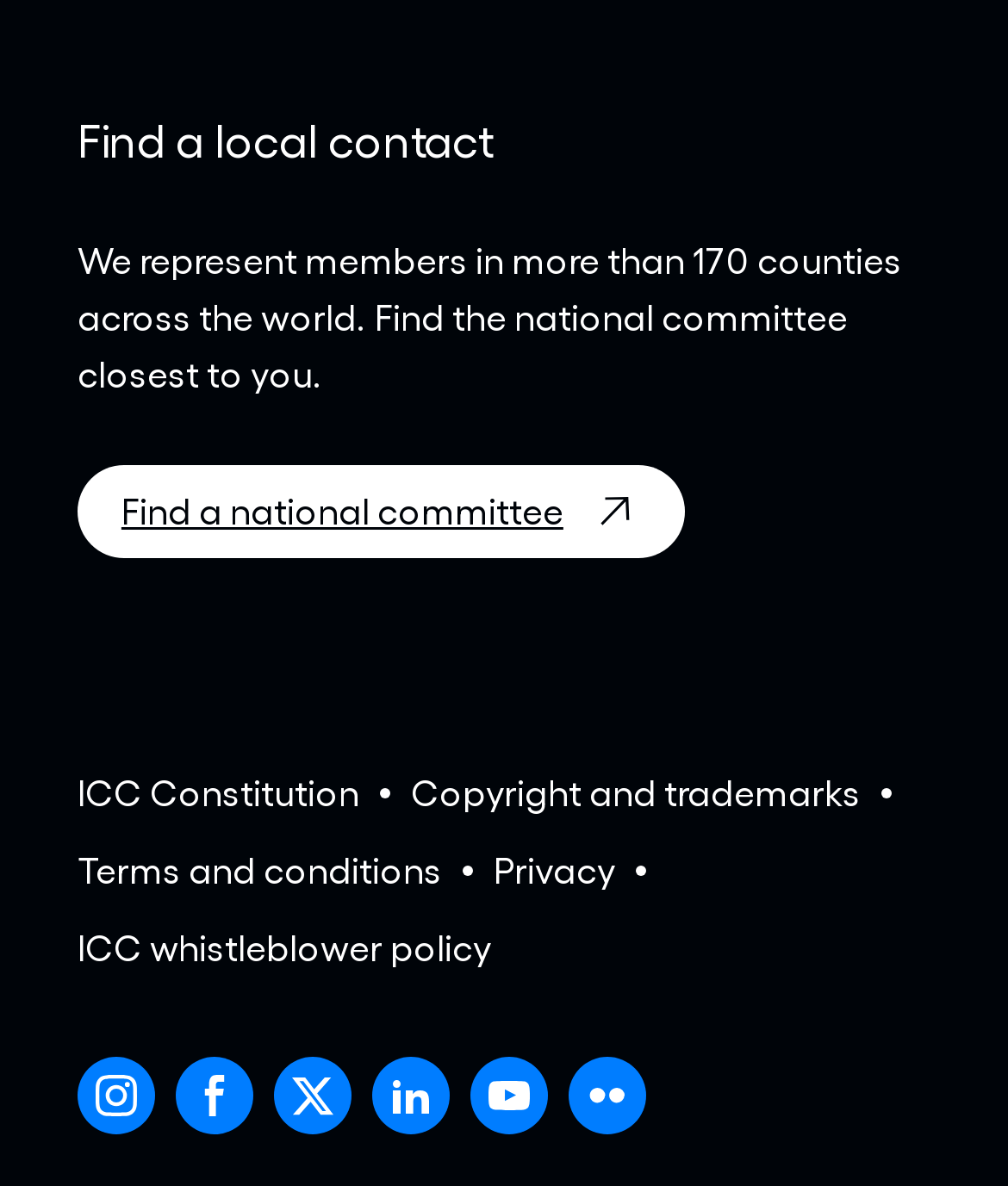Based on the image, please respond to the question with as much detail as possible:
How many social media links are present at the bottom of the page?

The social media links are 'New window Instagram', 'New window Facebook', 'New window Twitter', 'New window Linkedin', and 'New window Youtube', which are located at the bottom of the page, and there are 5 of them.